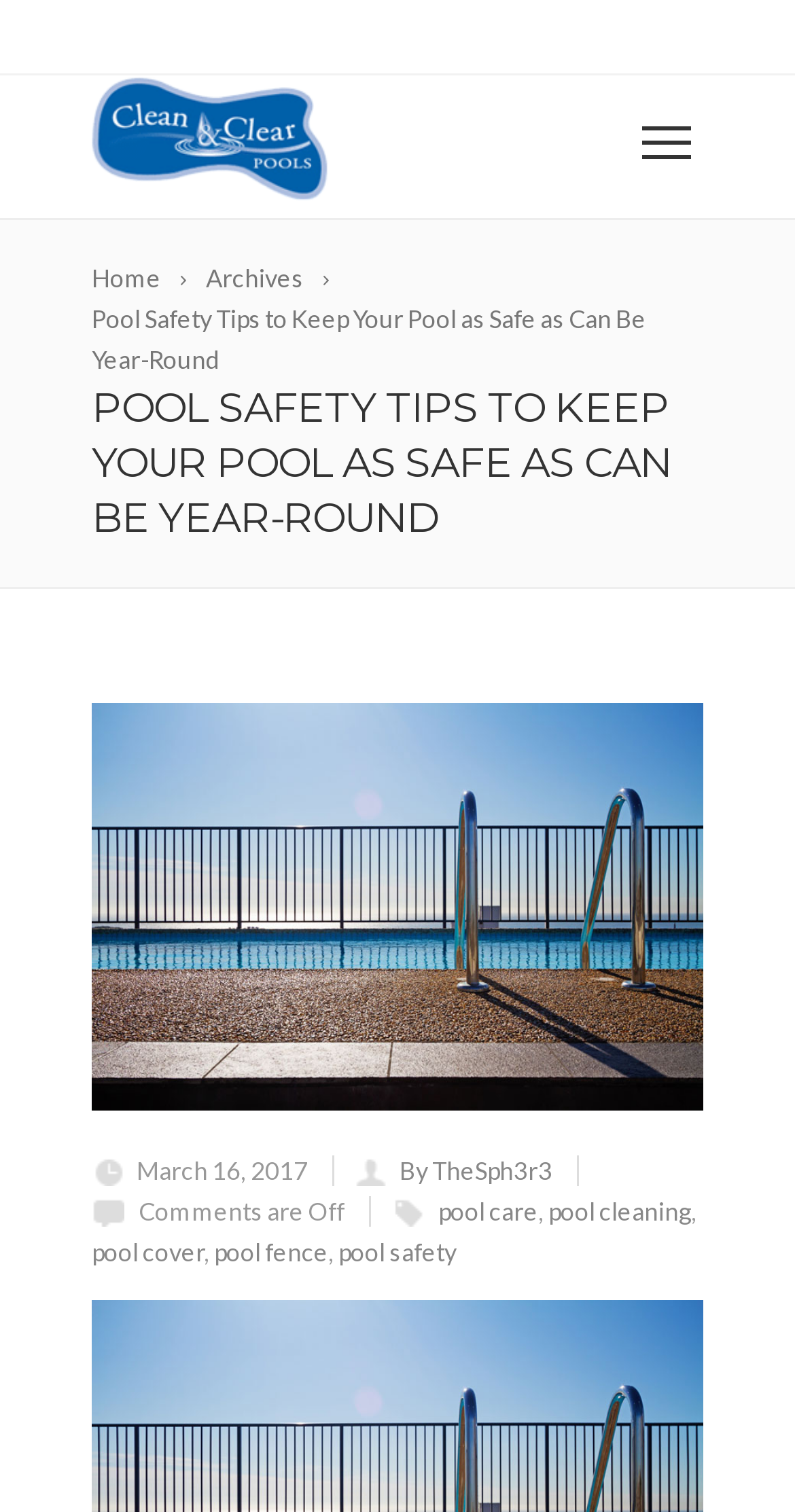What are some related topics to pool safety?
Offer a detailed and full explanation in response to the question.

The related topics to pool safety can be found at the bottom of the webpage, where the links 'pool care', 'pool cleaning', 'pool cover', and 'pool fence' are located.